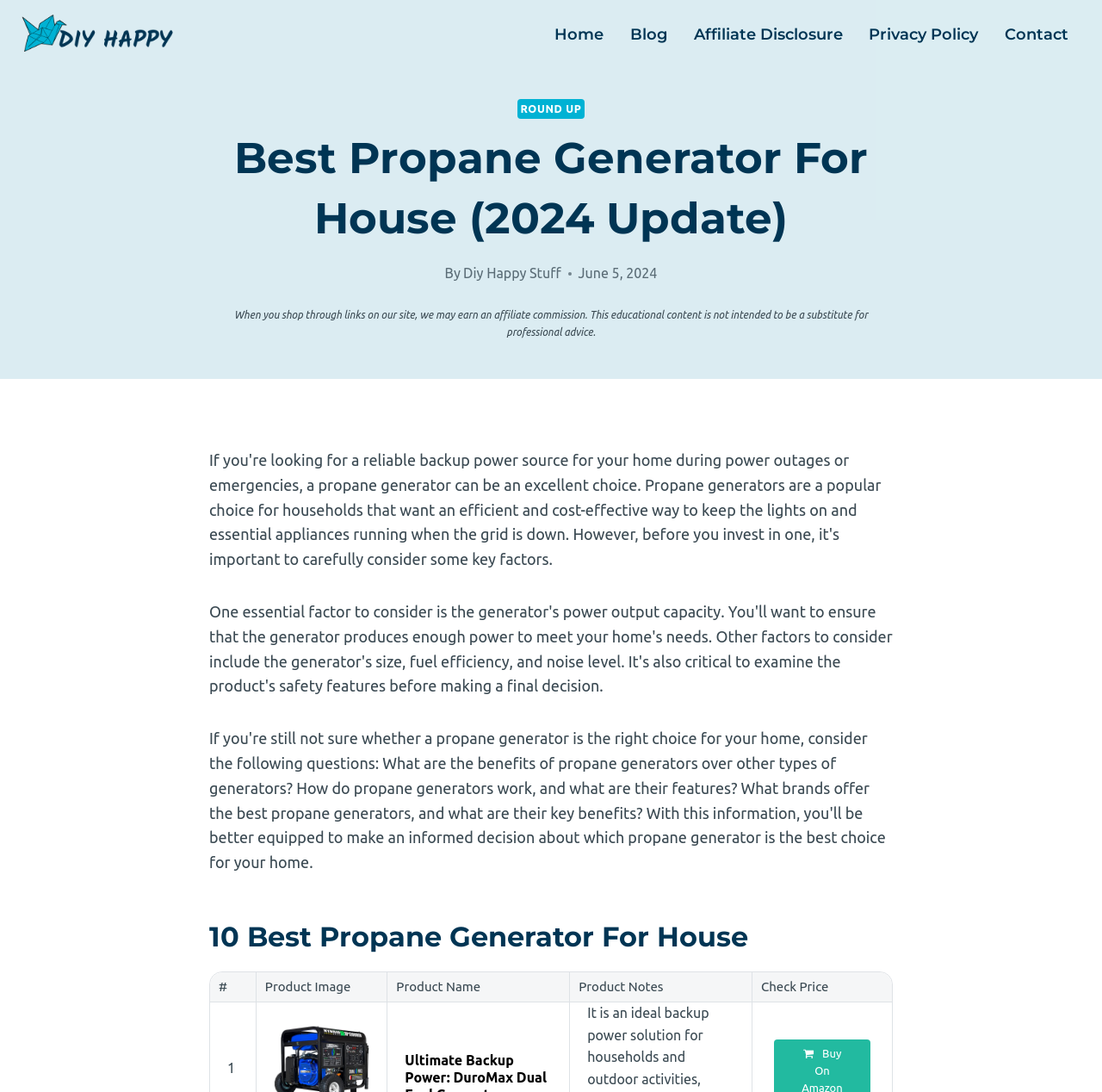Kindly determine the bounding box coordinates for the clickable area to achieve the given instruction: "read round up".

[0.469, 0.091, 0.531, 0.109]